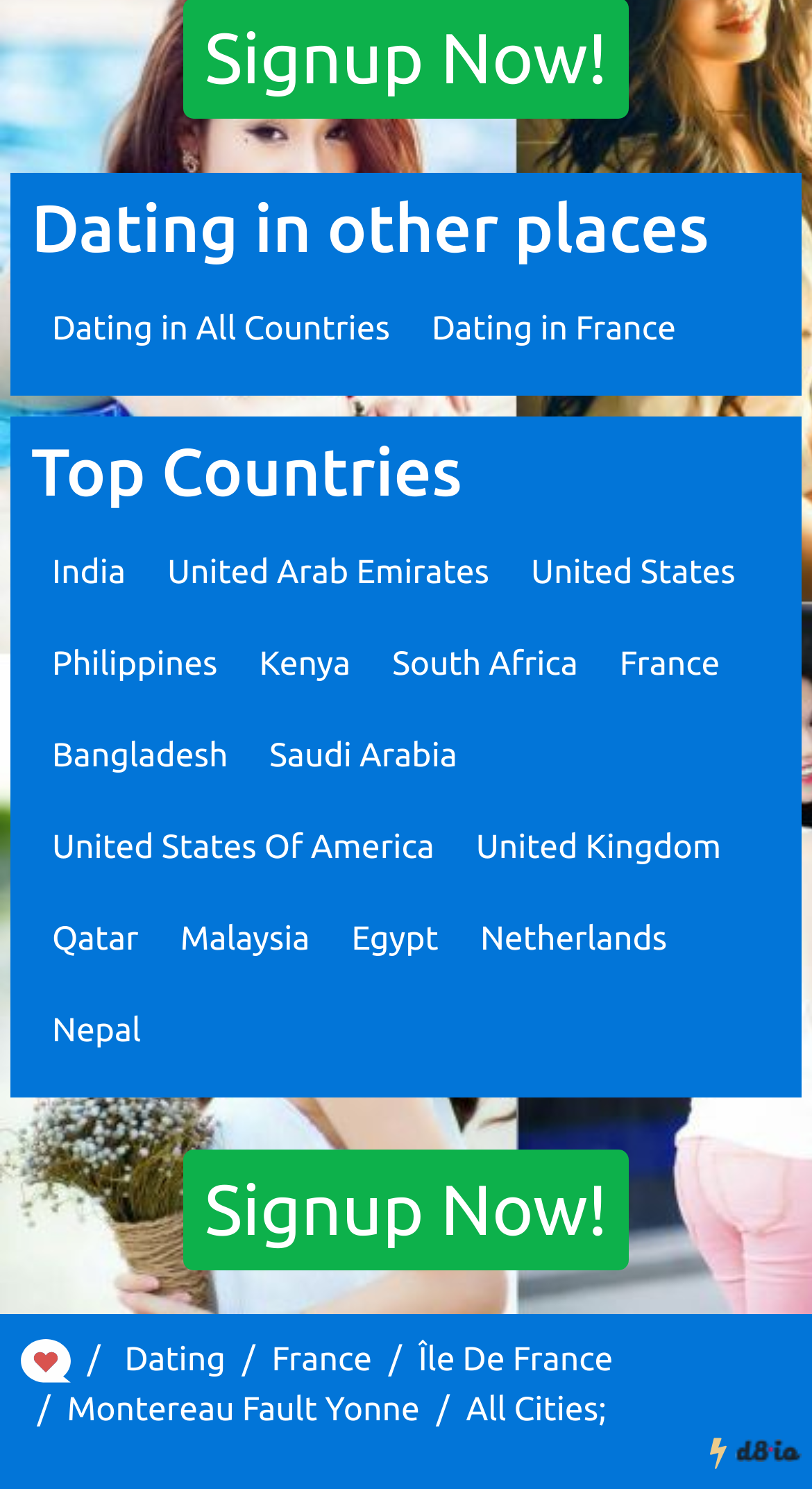Provide the bounding box coordinates of the area you need to click to execute the following instruction: "Browse All Cities".

[0.574, 0.935, 0.747, 0.96]